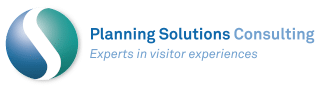Respond to the question below with a concise word or phrase:
What is the company's area of specialization?

enhancing visitor experiences